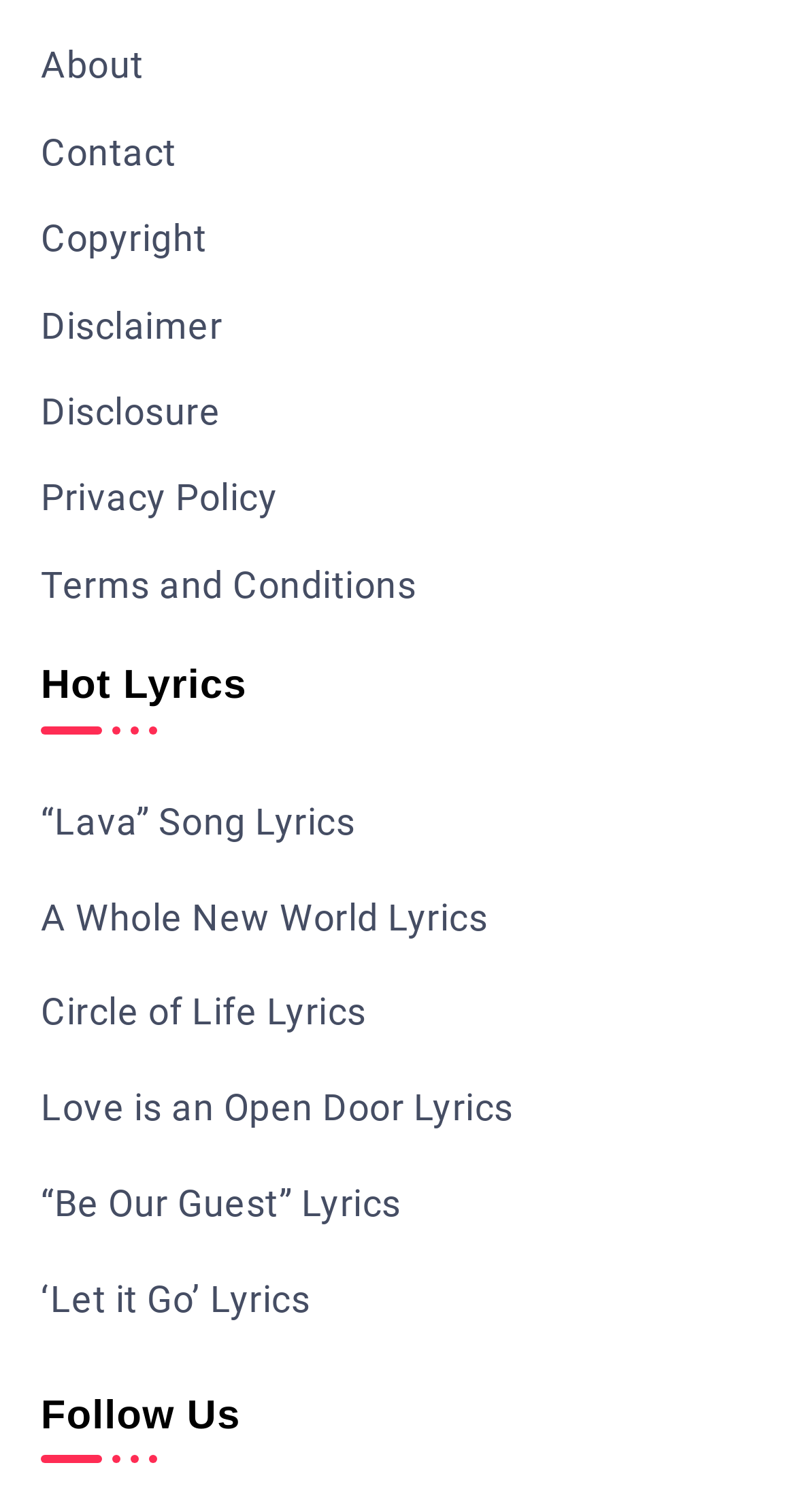Determine the bounding box coordinates for the area that should be clicked to carry out the following instruction: "View 'About' page".

[0.051, 0.022, 0.949, 0.066]